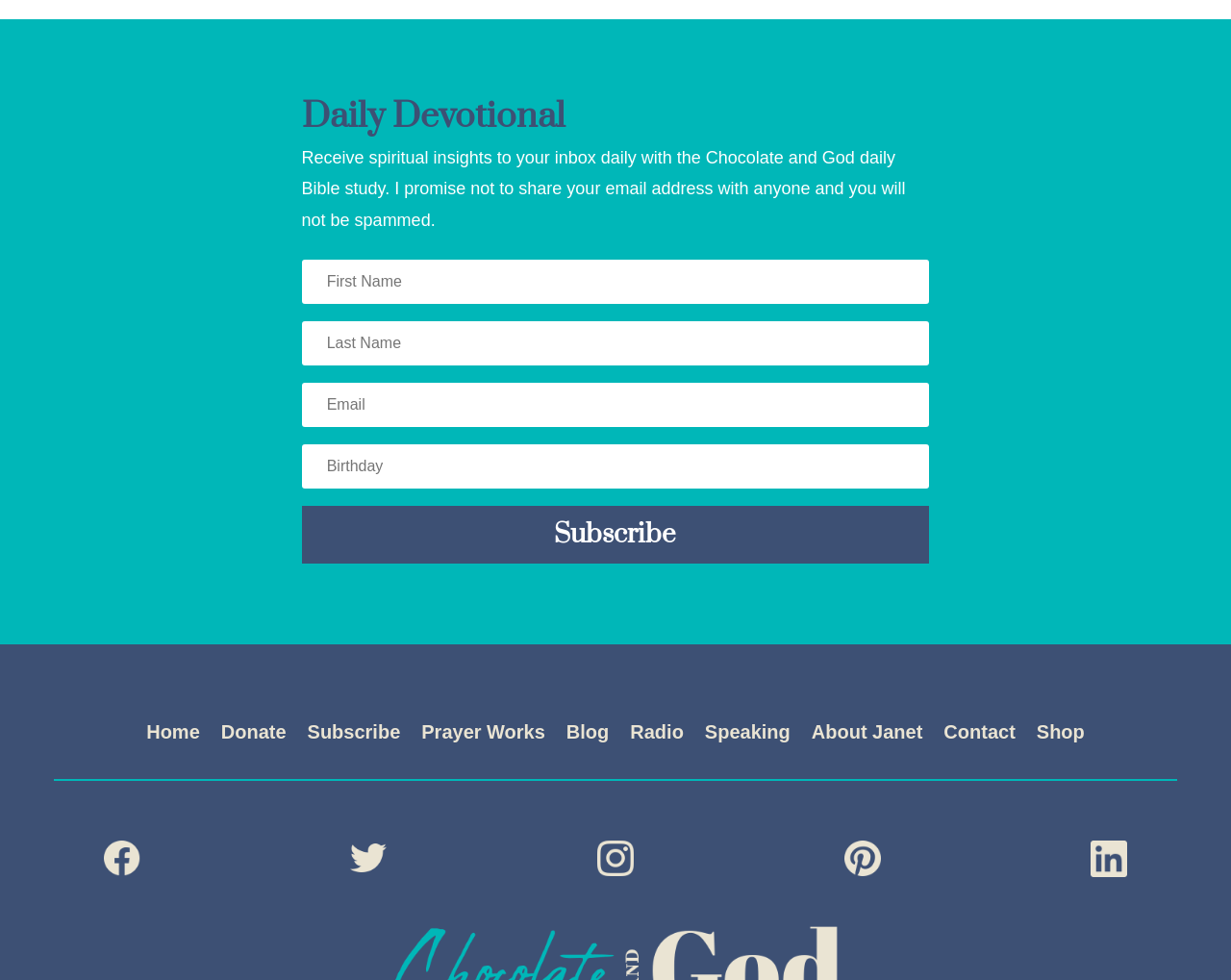Could you determine the bounding box coordinates of the clickable element to complete the instruction: "Read the blog"? Provide the coordinates as four float numbers between 0 and 1, i.e., [left, top, right, bottom].

[0.46, 0.74, 0.495, 0.762]